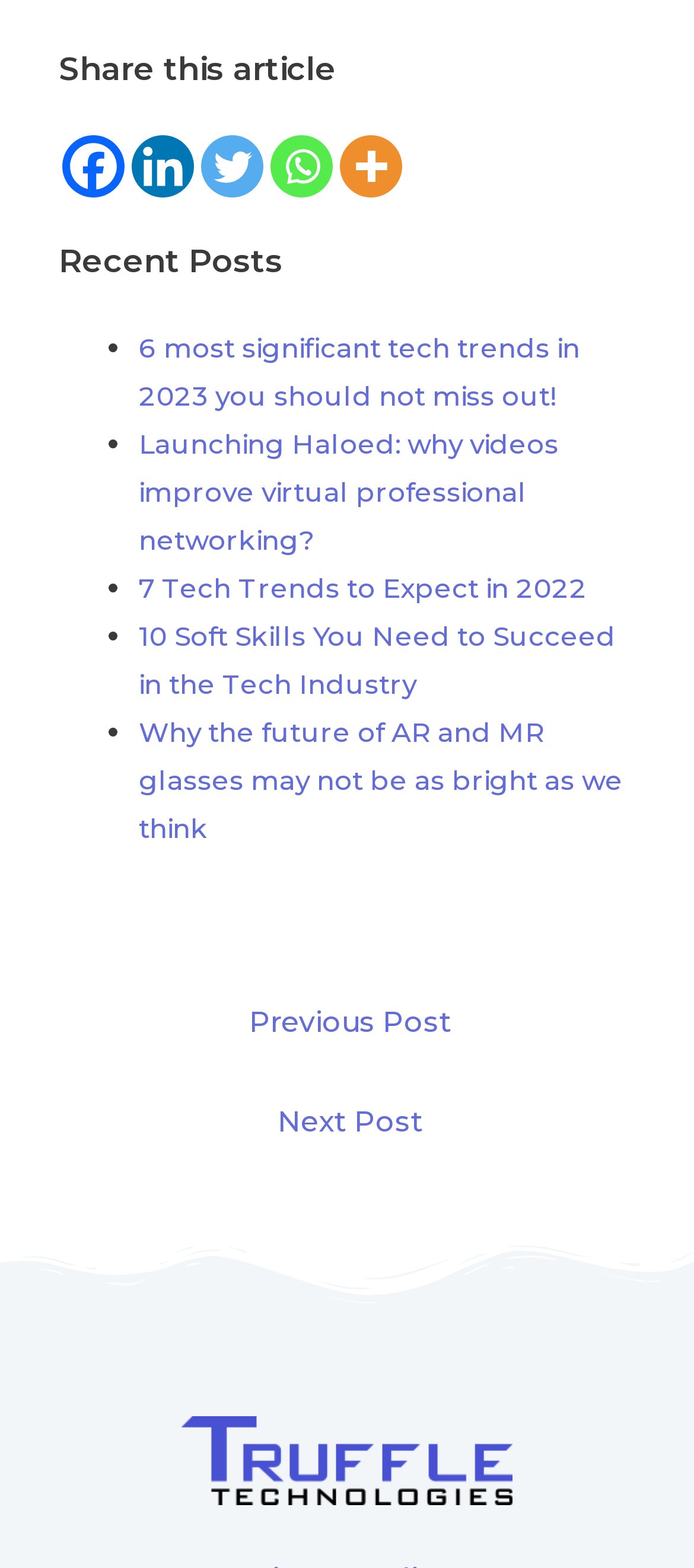Locate the bounding box of the UI element defined by this description: "Next Post →". The coordinates should be given as four float numbers between 0 and 1, formatted as [left, top, right, bottom].

[0.026, 0.697, 0.984, 0.739]